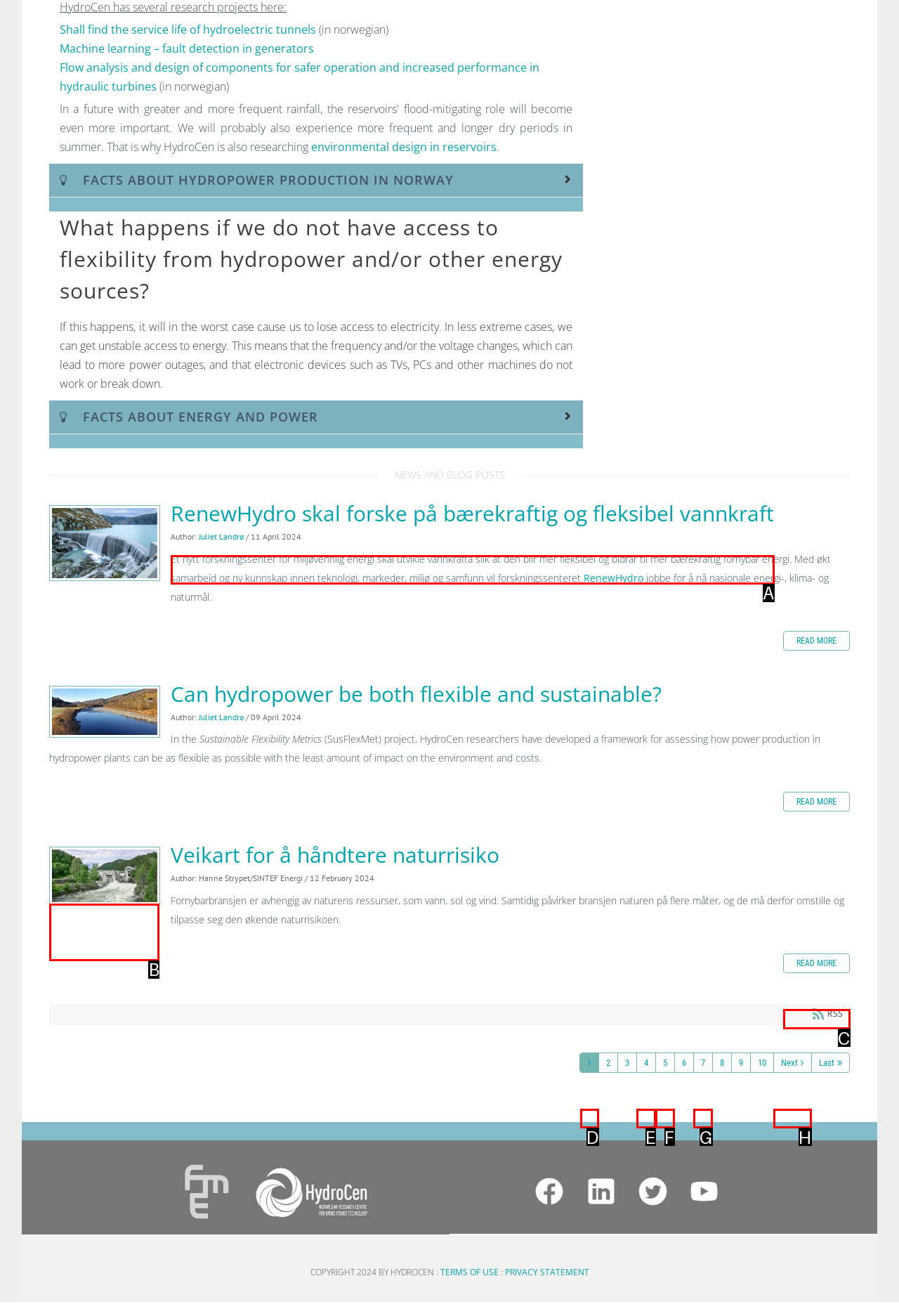Indicate which HTML element you need to click to complete the task: Read the news about Veikart for å håndtere naturrisiko. Provide the letter of the selected option directly.

B